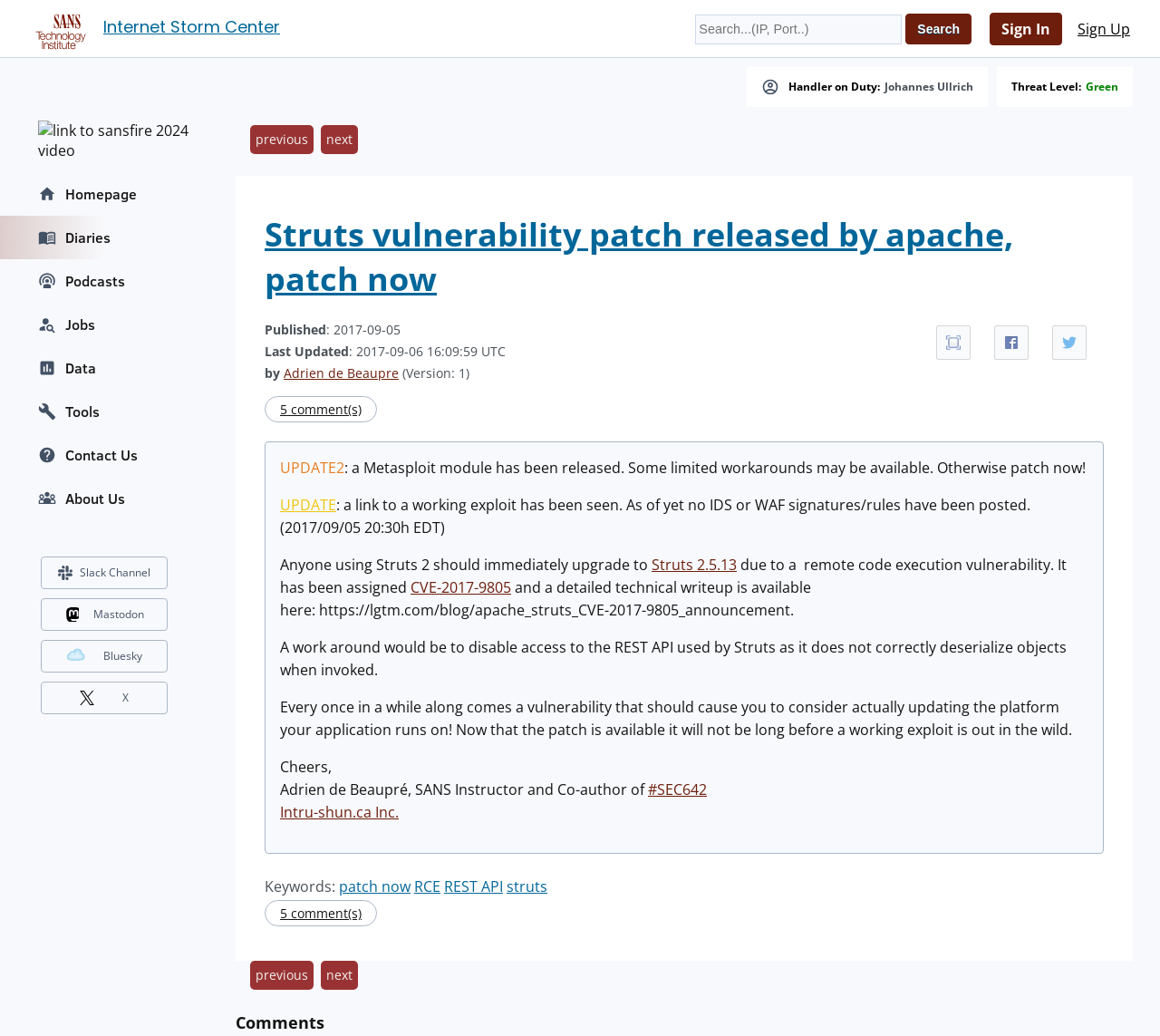Could you indicate the bounding box coordinates of the region to click in order to complete this instruction: "Search for something".

[0.599, 0.014, 0.778, 0.042]